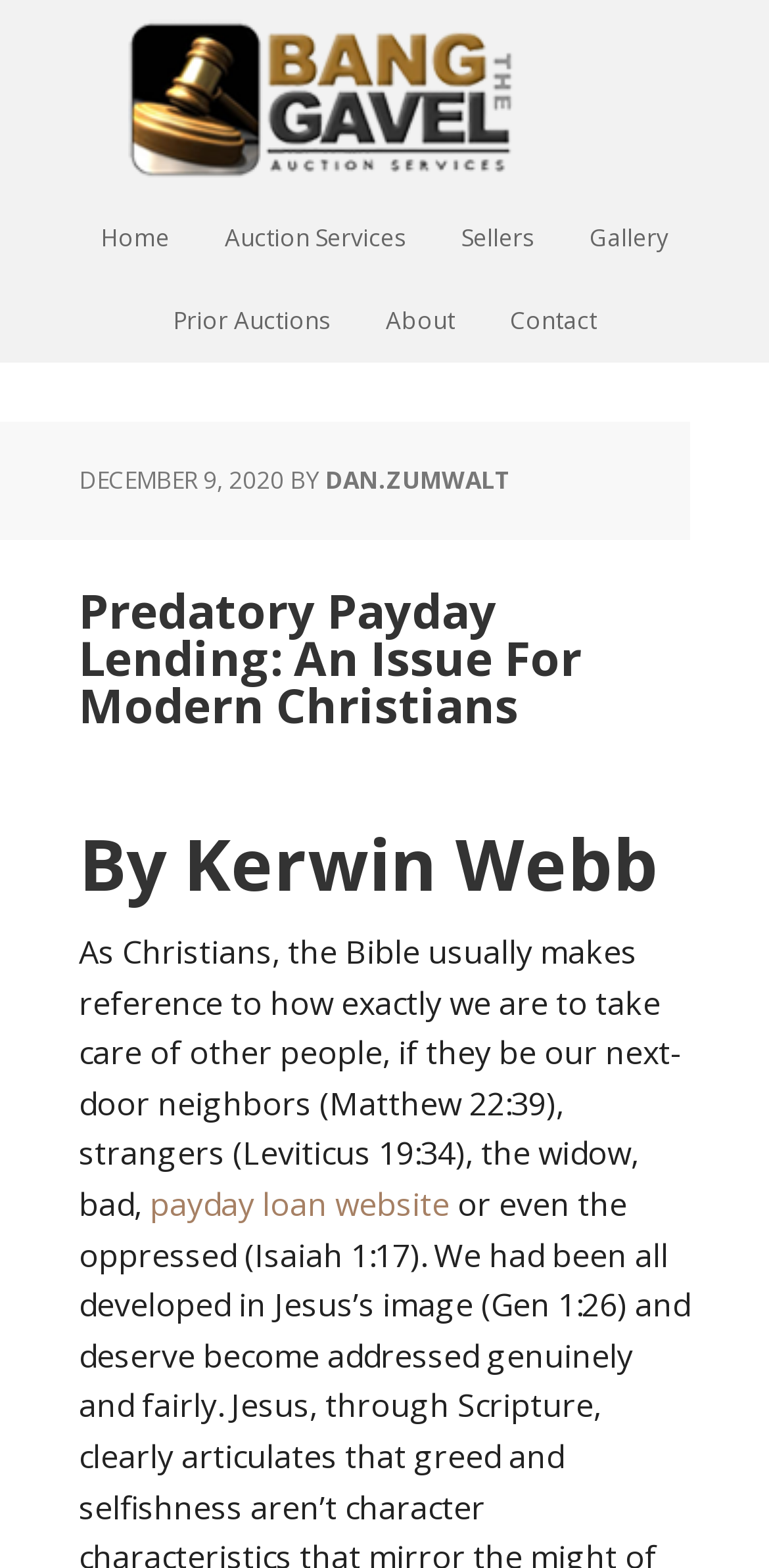Could you find the bounding box coordinates of the clickable area to complete this instruction: "Search quotations by keyword"?

None